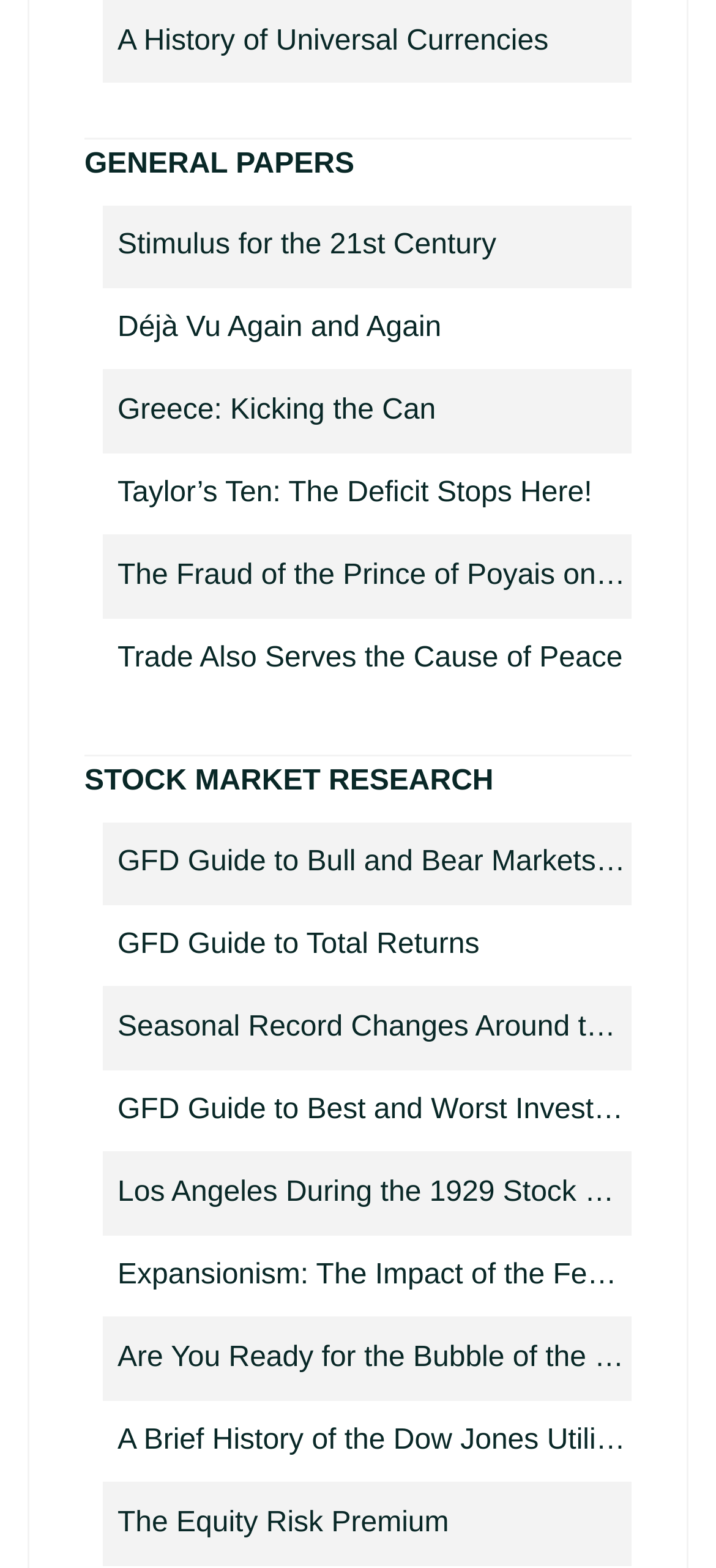What is the category of the first link?
Provide an in-depth answer to the question, covering all aspects.

The first link is 'A History of Universal Currencies' and it is categorized under 'GENERAL PAPERS' which is a static text element located above the link.